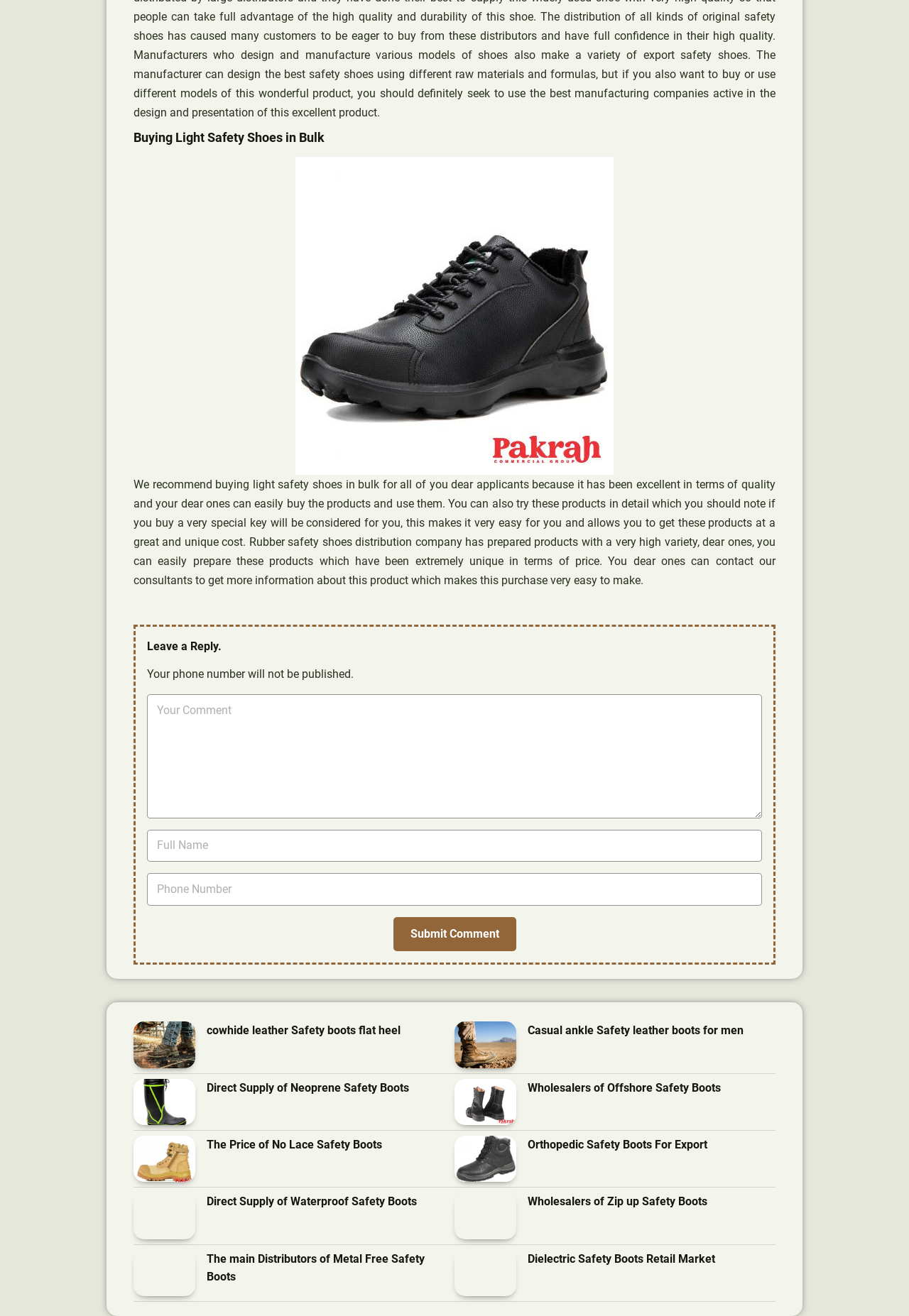What is required to submit a comment?
Answer the question with a single word or phrase derived from the image.

Your Comment